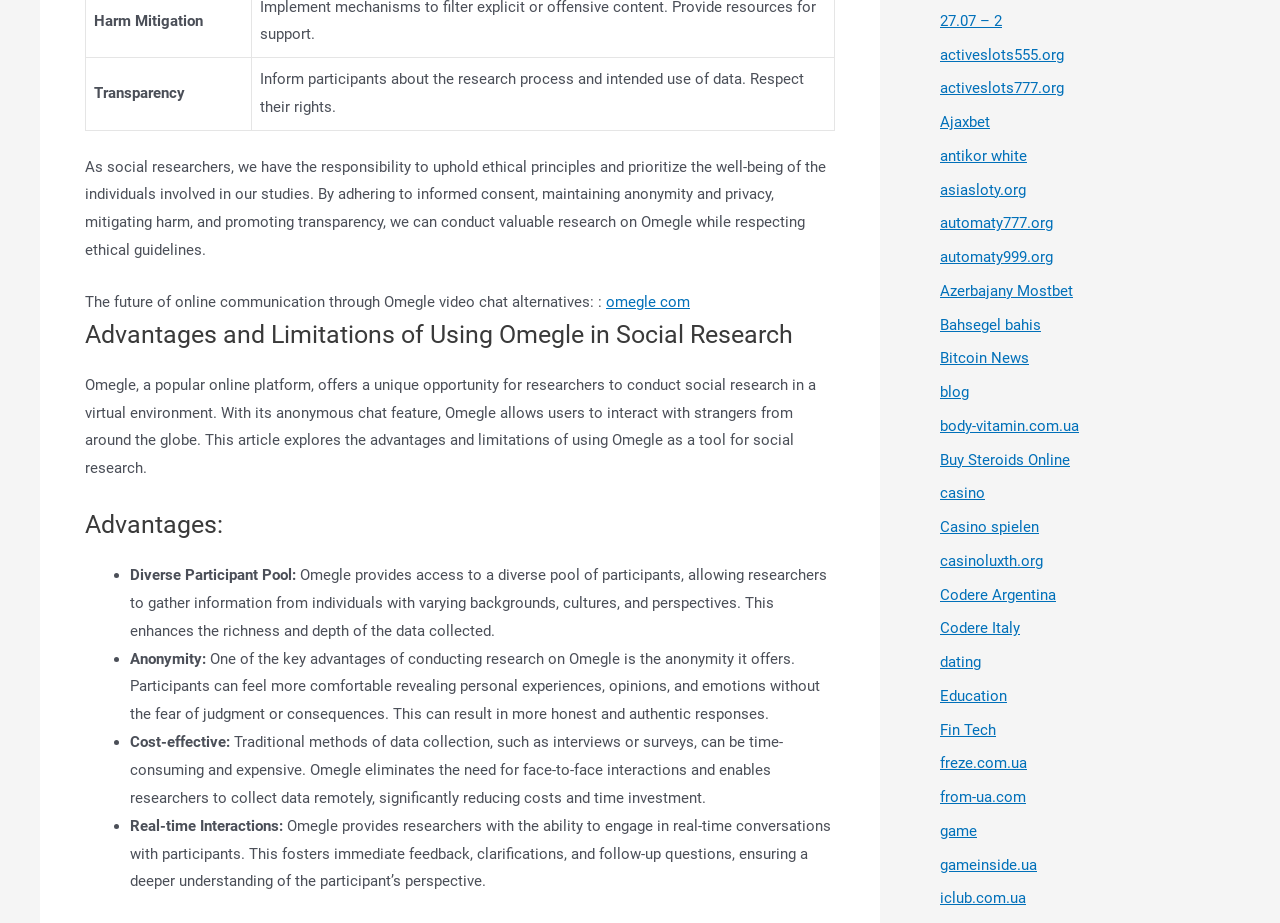Please identify the bounding box coordinates of the clickable area that will allow you to execute the instruction: "Learn about the importance of transparency in social research".

[0.067, 0.063, 0.197, 0.142]